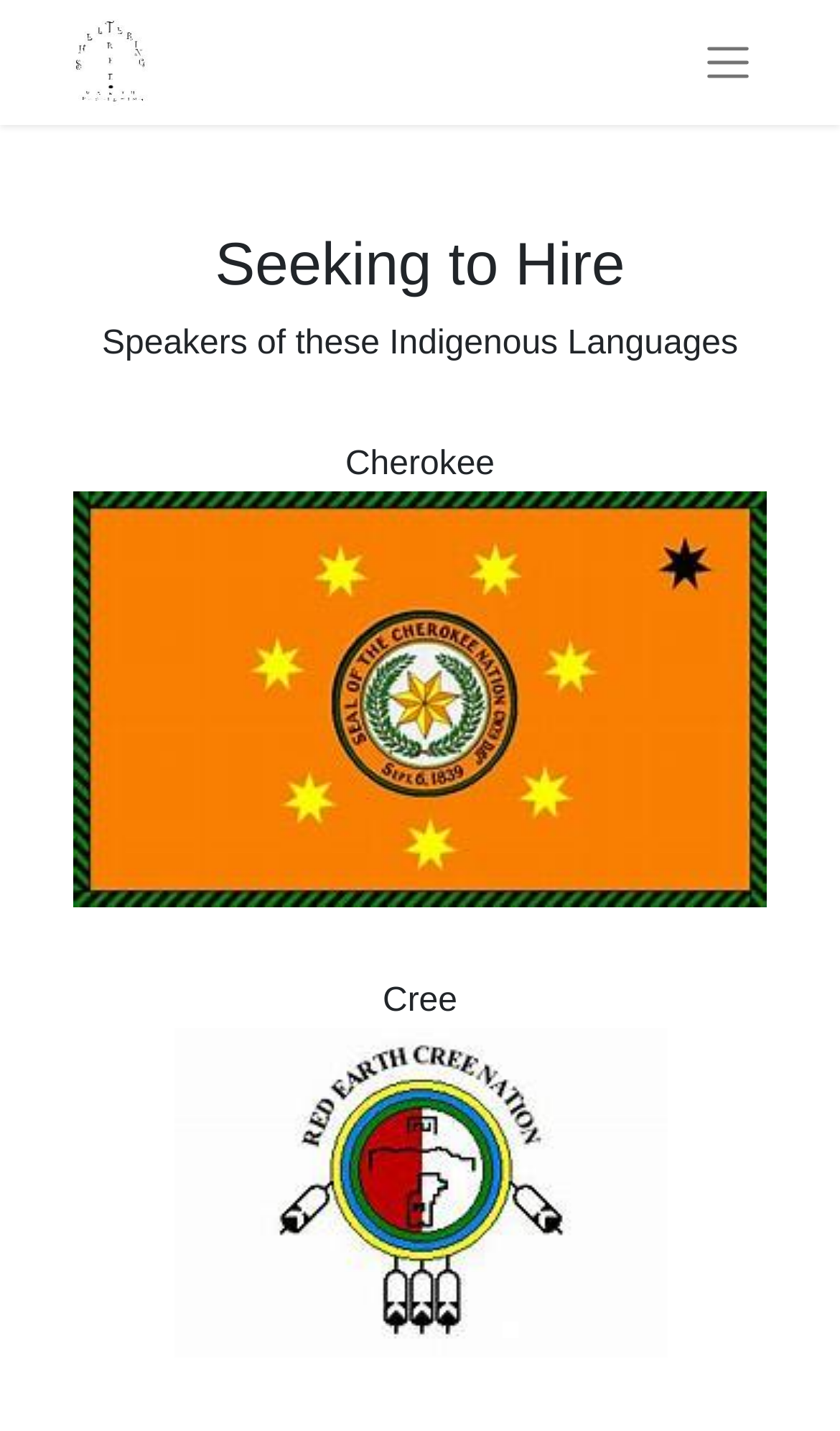Is the navigation menu expanded?
Using the picture, provide a one-word or short phrase answer.

No